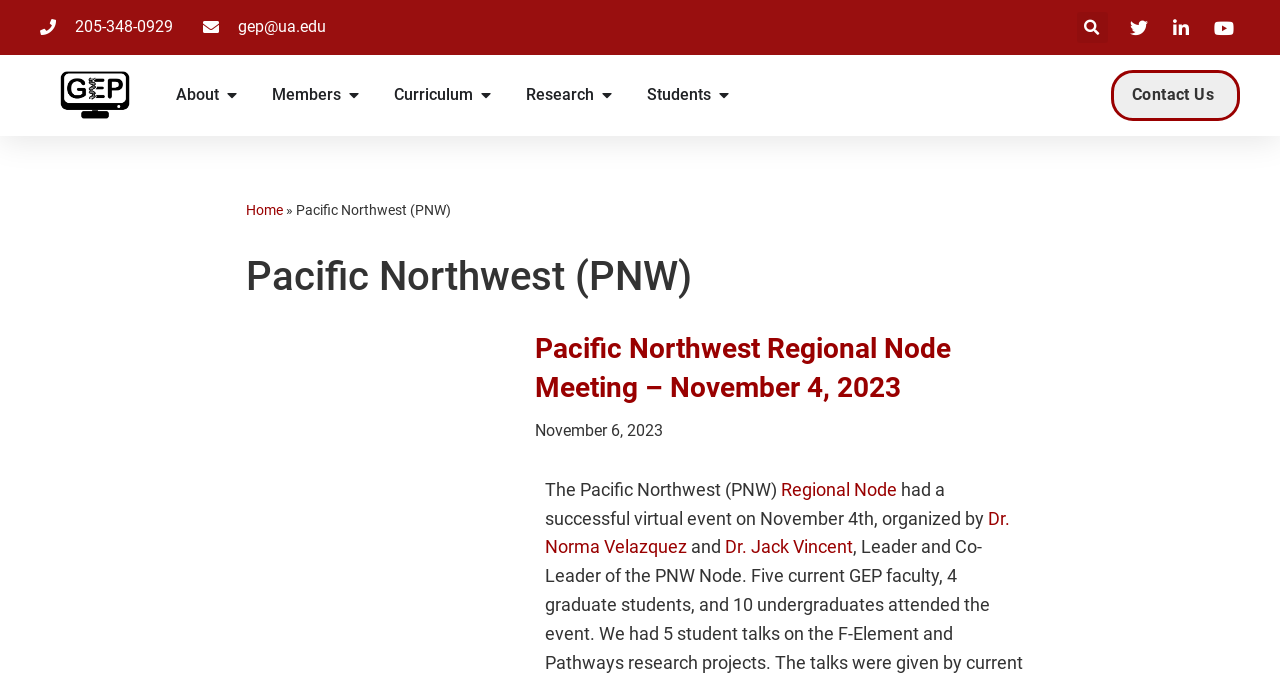Who organized the Pacific Northwest Regional Node Meeting?
Please provide a single word or phrase as your answer based on the image.

Dr. Norma Velazquez and Dr. Jack Vincent